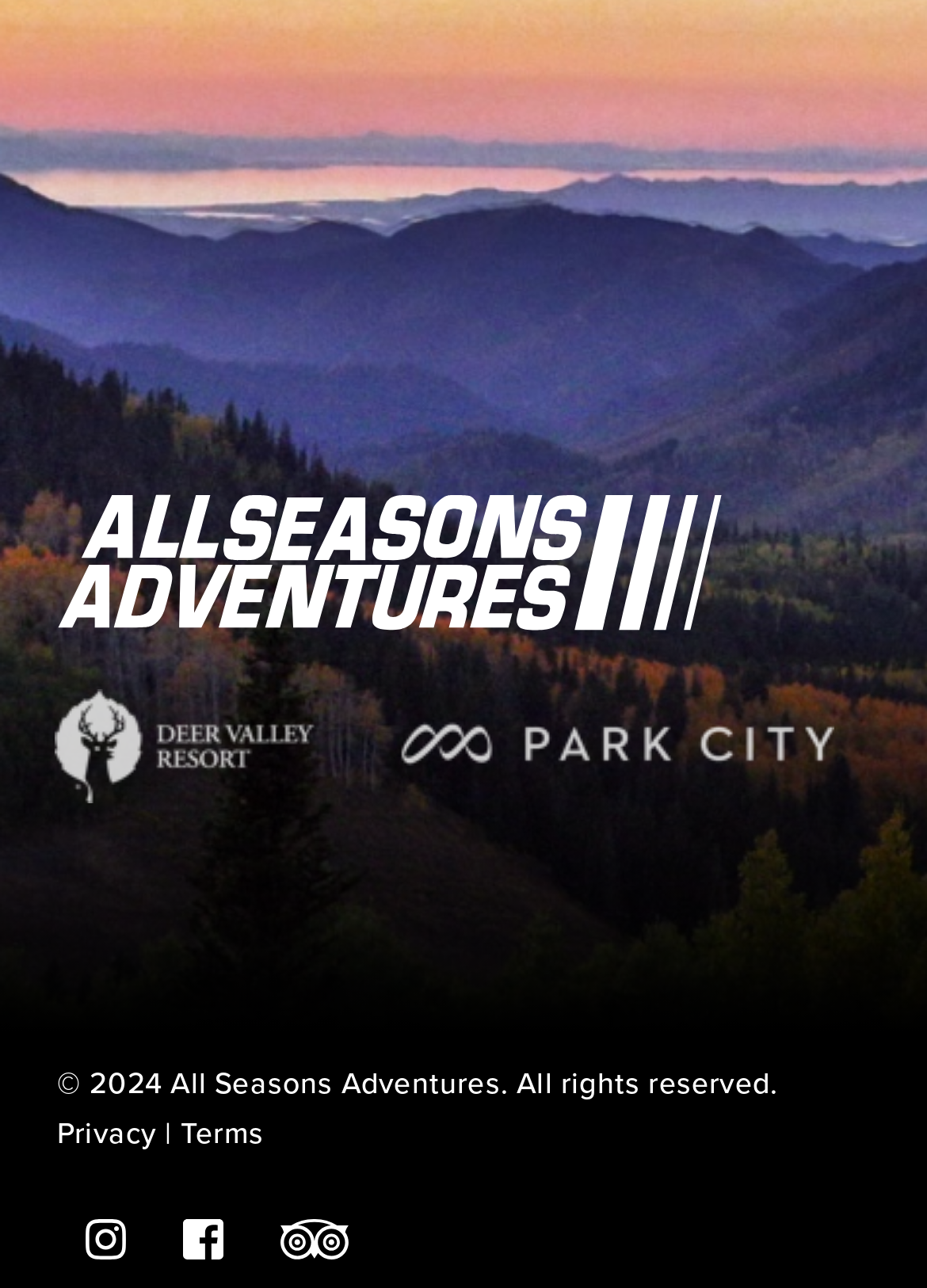How many links are there in the footer?
Please ensure your answer is as detailed and informative as possible.

I counted the number of links at the bottom of the webpage, and there are four of them, including 'Privacy', 'Terms', and two social media links.